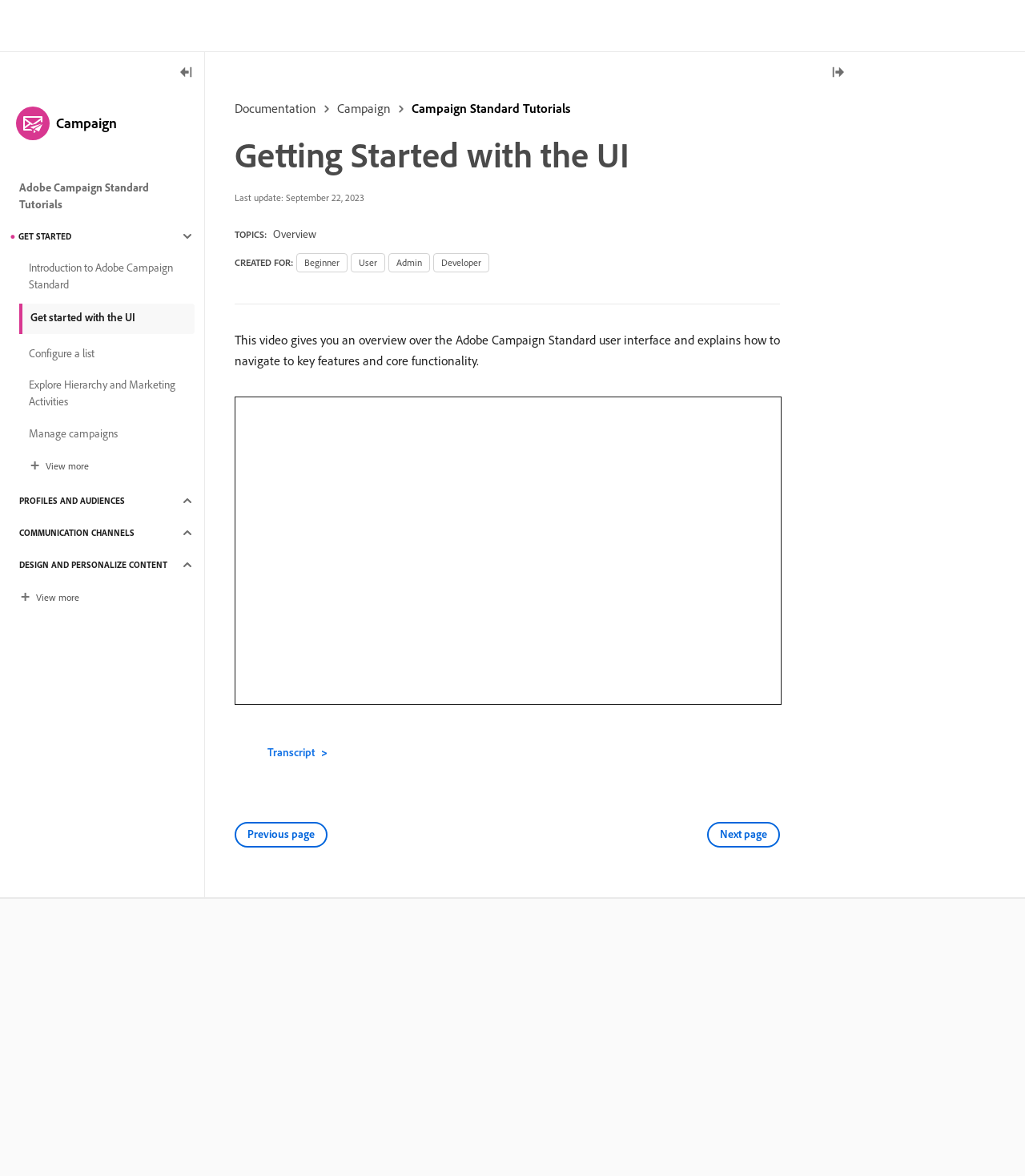Locate the bounding box coordinates of the UI element described by: "aria-label="instagram"". The bounding box coordinates should consist of four float numbers between 0 and 1, i.e., [left, top, right, bottom].

None